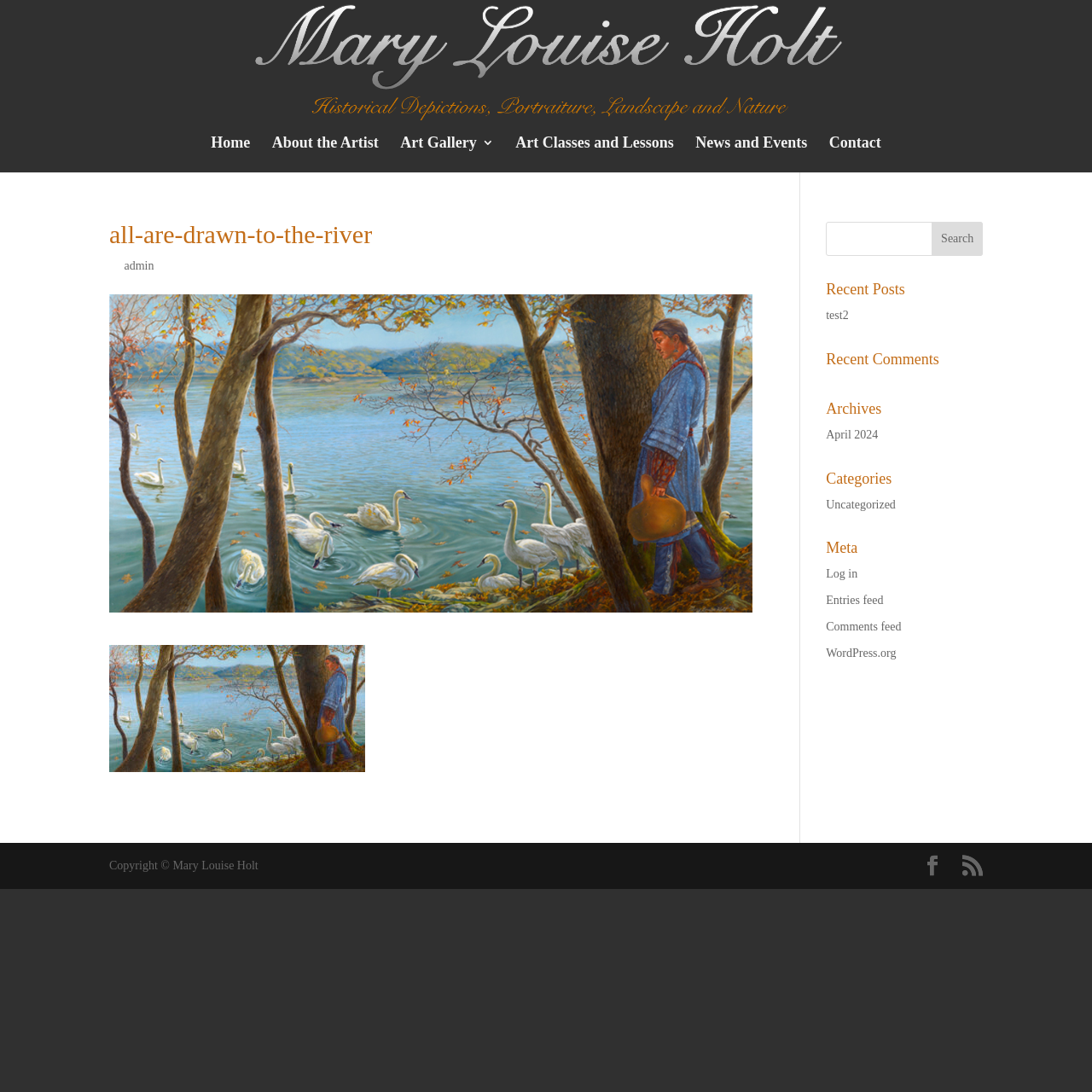Please identify the bounding box coordinates of the element on the webpage that should be clicked to follow this instruction: "View the artist's homepage". The bounding box coordinates should be given as four float numbers between 0 and 1, formatted as [left, top, right, bottom].

[0.193, 0.125, 0.229, 0.158]